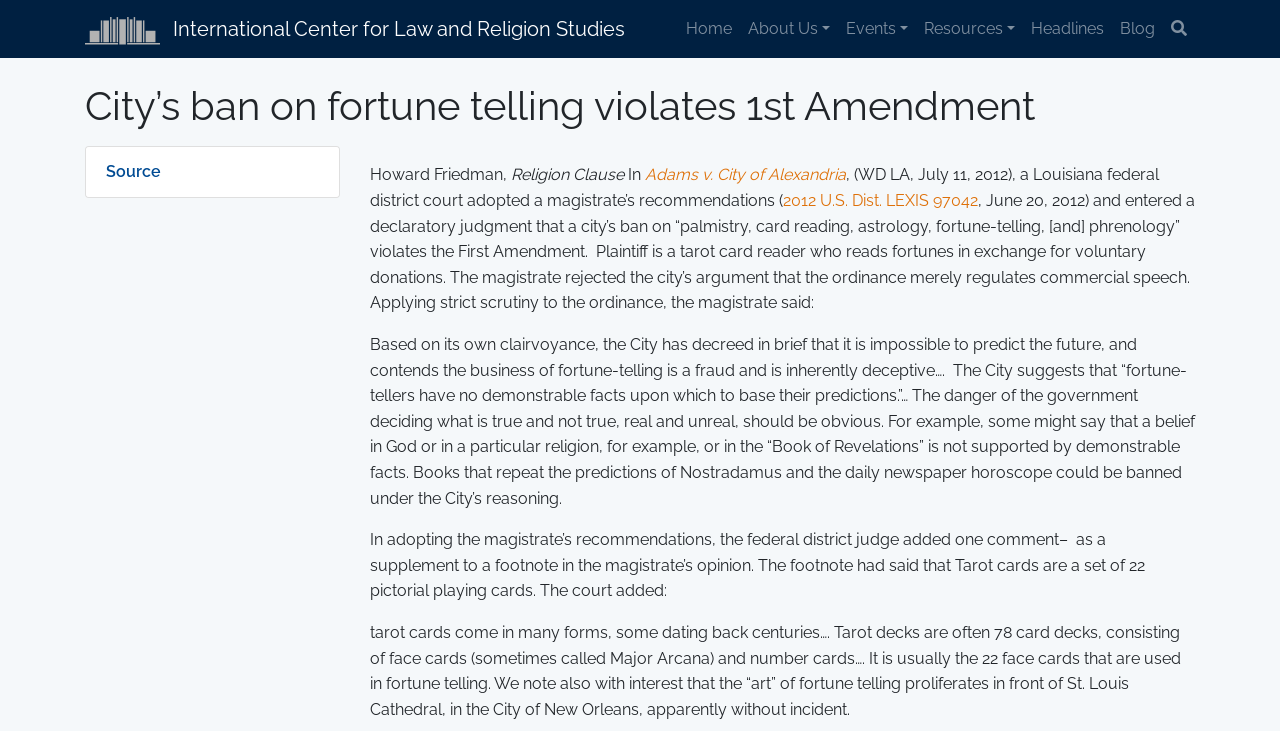Please find and report the bounding box coordinates of the element to click in order to perform the following action: "Visit Ampersand Travel website". The coordinates should be expressed as four float numbers between 0 and 1, in the format [left, top, right, bottom].

None